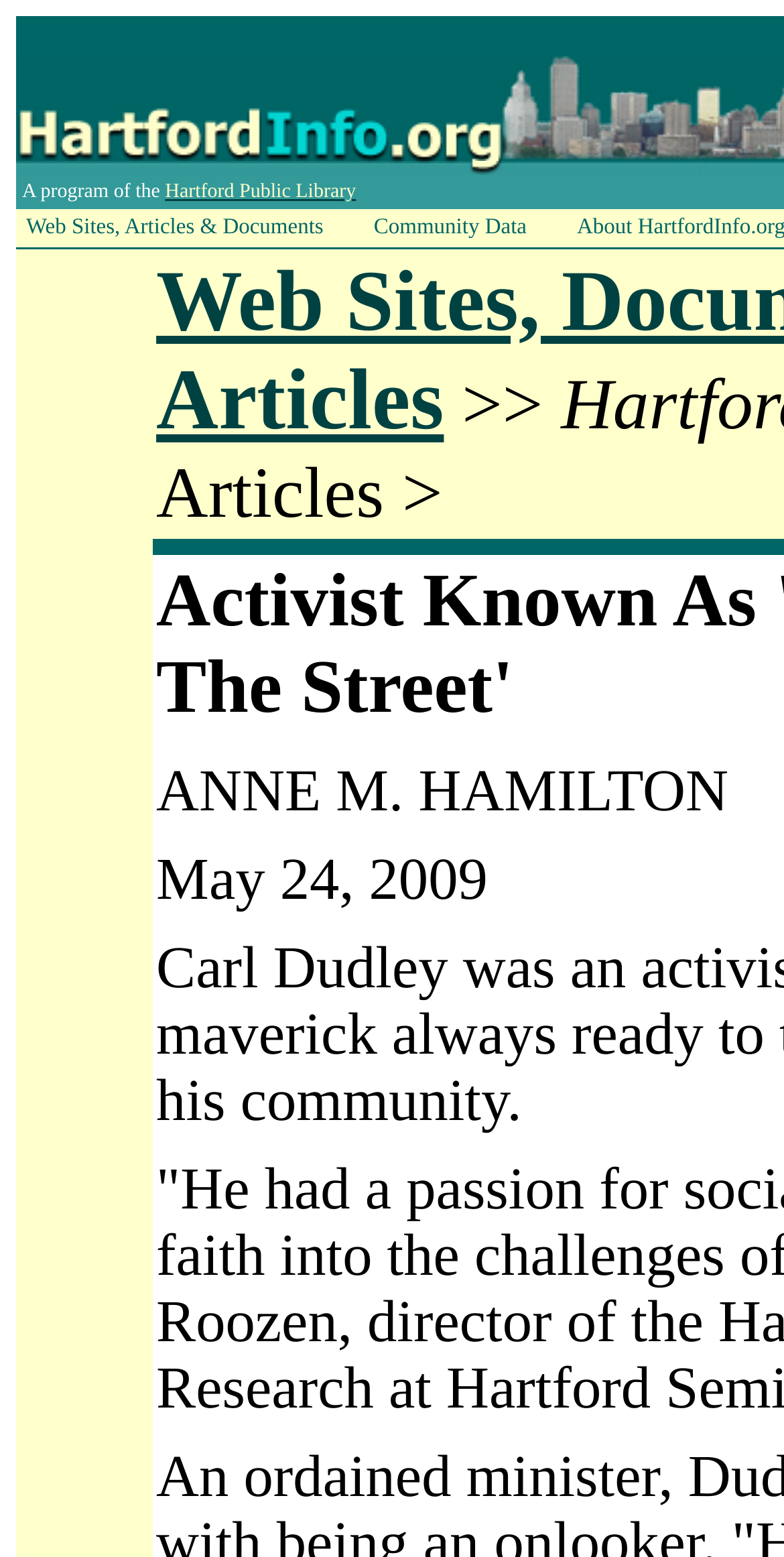What is the date mentioned on the webpage?
Please answer the question with a detailed response using the information from the screenshot.

I found the answer by looking at the StaticText element, which is a child of the Root Element, and it says 'May 24, 2009'.